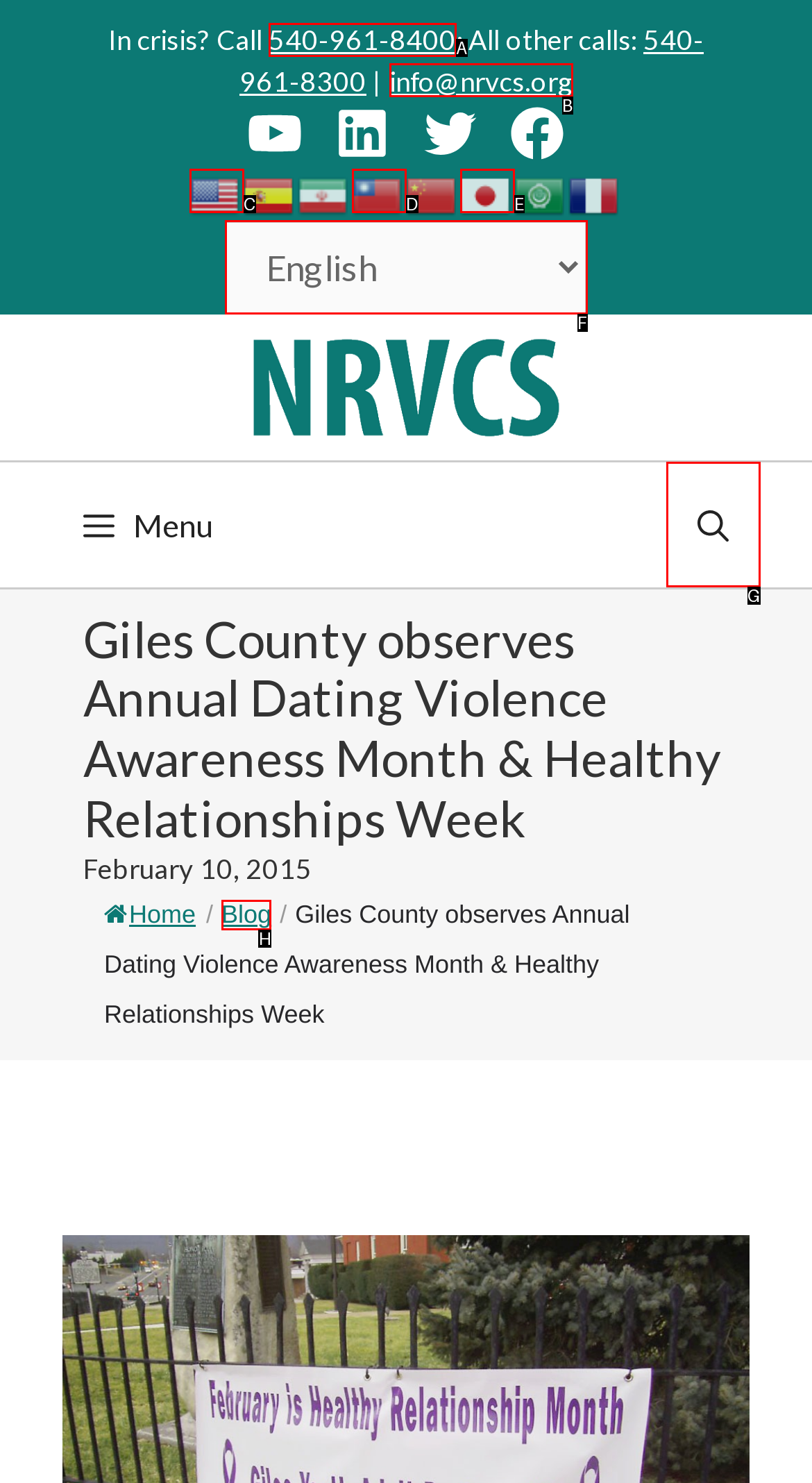Point out which HTML element you should click to fulfill the task: Read blog.
Provide the option's letter from the given choices.

H